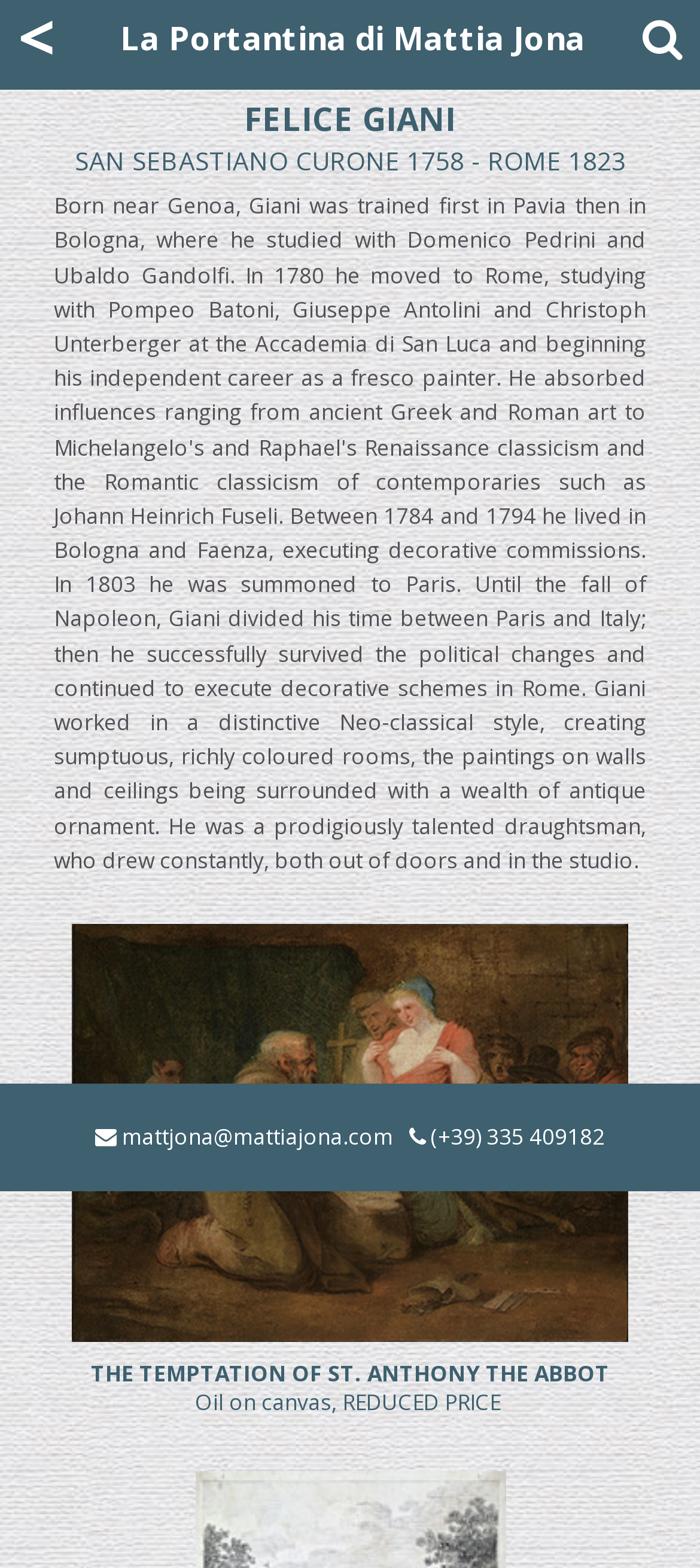Given the element description, predict the bounding box coordinates in the format (top-left x, top-left y, bottom-right x, bottom-right y). Make sure all values are between 0 and 1. Here is the element description: La Portantina di Mattia Jona

[0.172, 0.006, 0.836, 0.042]